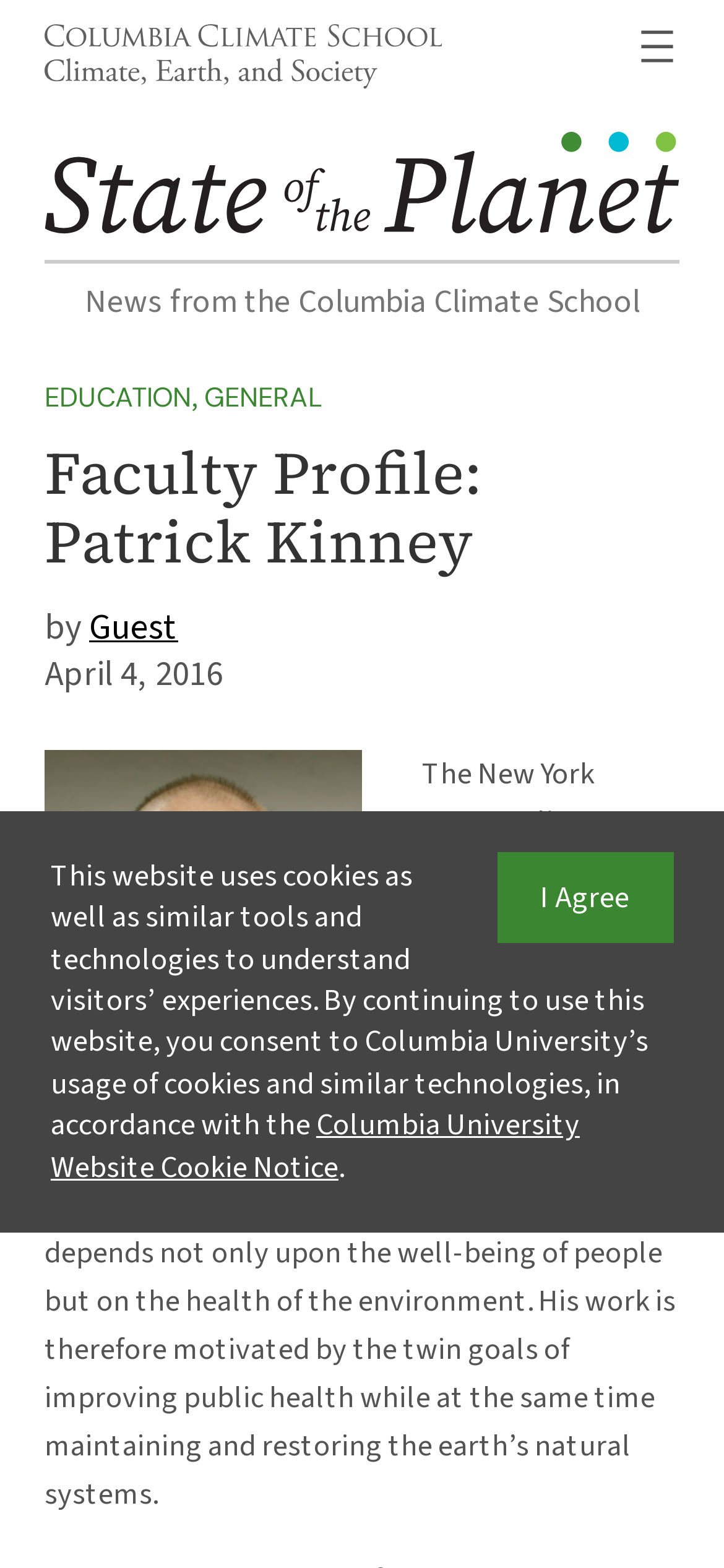What is the name of the website?
Based on the image, answer the question with as much detail as possible.

I found the answer by looking at the link element with the text 'State of the Planet' which is located at the top of the webpage.